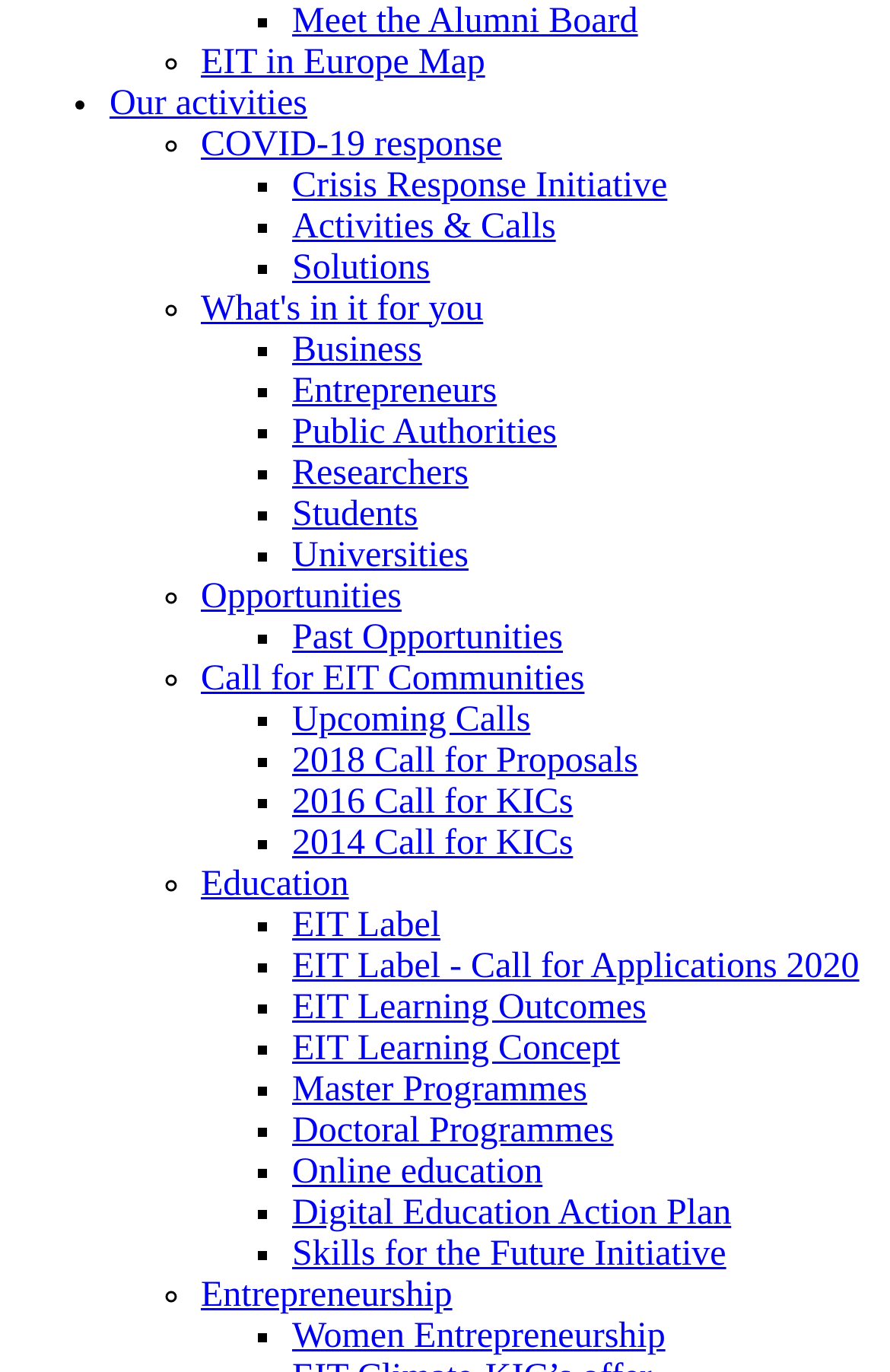Using the provided description Skills for the Future Initiative, find the bounding box coordinates for the UI element. Provide the coordinates in (top-left x, top-left y, bottom-right x, bottom-right y) format, ensuring all values are between 0 and 1.

[0.328, 0.9, 0.816, 0.928]